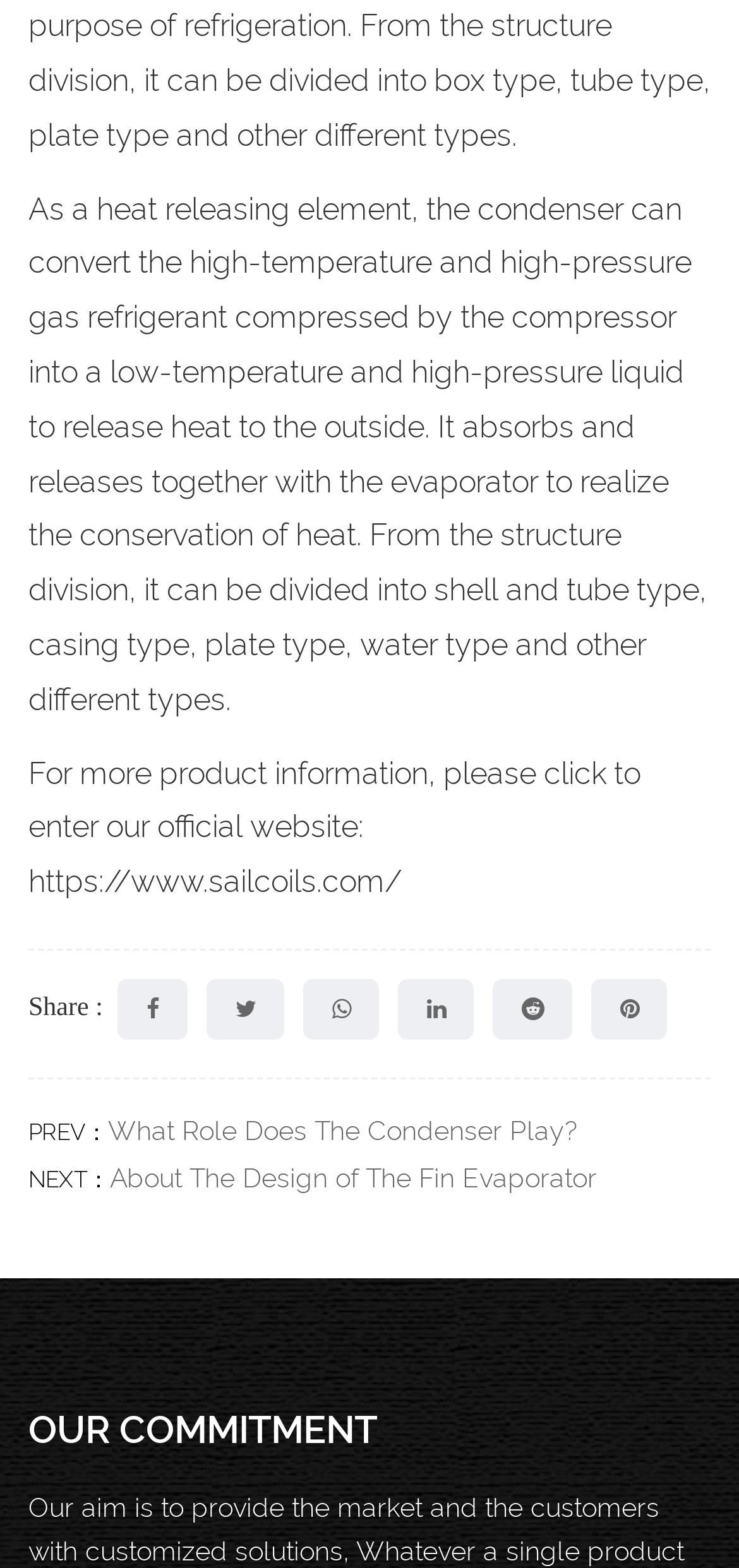How many social media sharing links are available? Please answer the question using a single word or phrase based on the image.

5